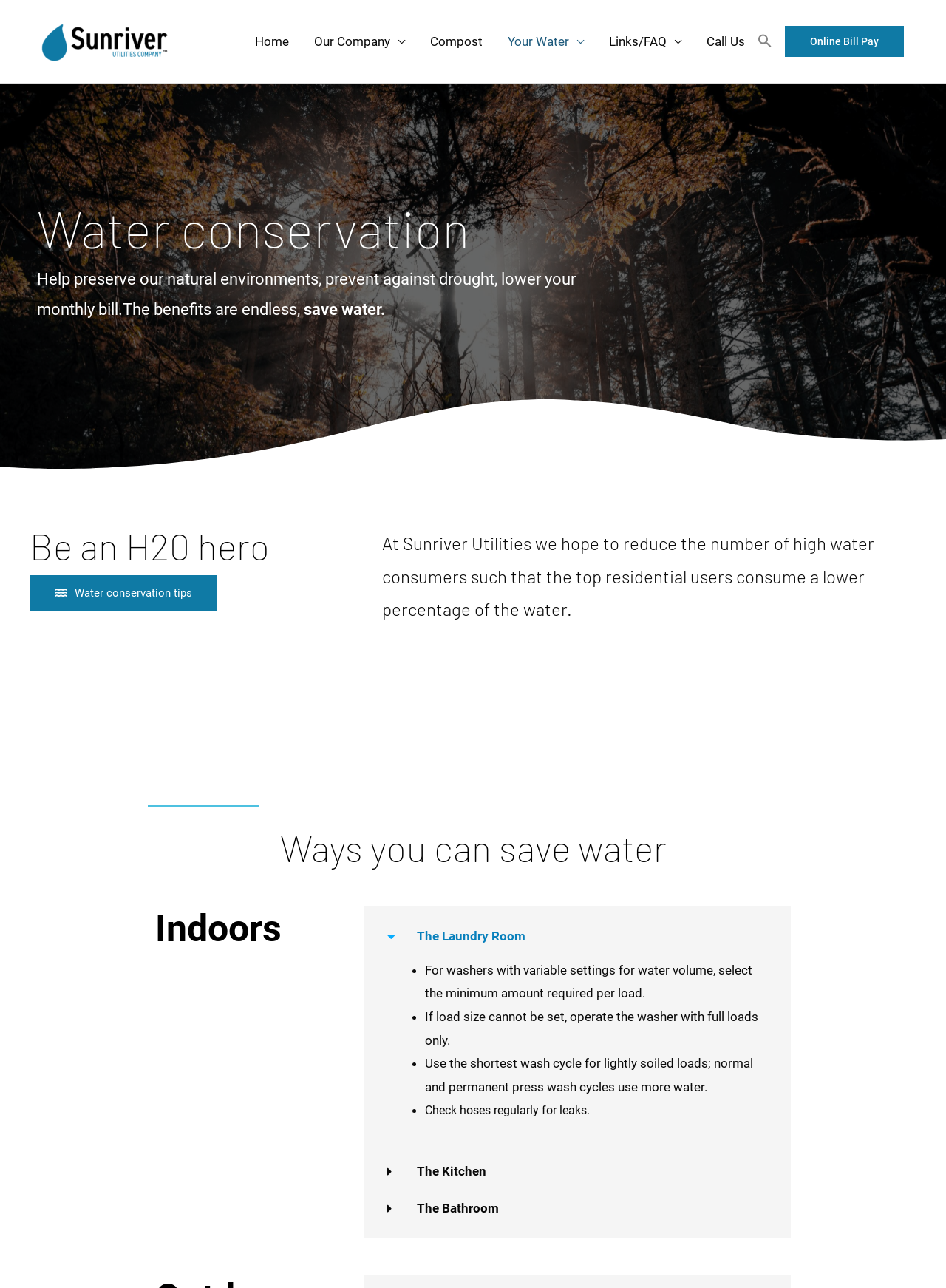What should you check regularly in the laundry room?
Can you offer a detailed and complete answer to this question?

According to the webpage, one of the tips for saving water in the laundry room is to check hoses regularly for leaks, as stated in the list of bullet points under the 'The Laundry Room' tab.